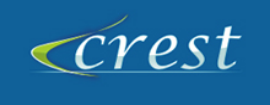Using the information shown in the image, answer the question with as much detail as possible: What is the likely purpose of the organization or project represented by the logo?

The logo is found on the African Evaluation Database webpage, which suggests that the organization or project it represents is likely related to research or evaluation, given the context in which the logo is presented.